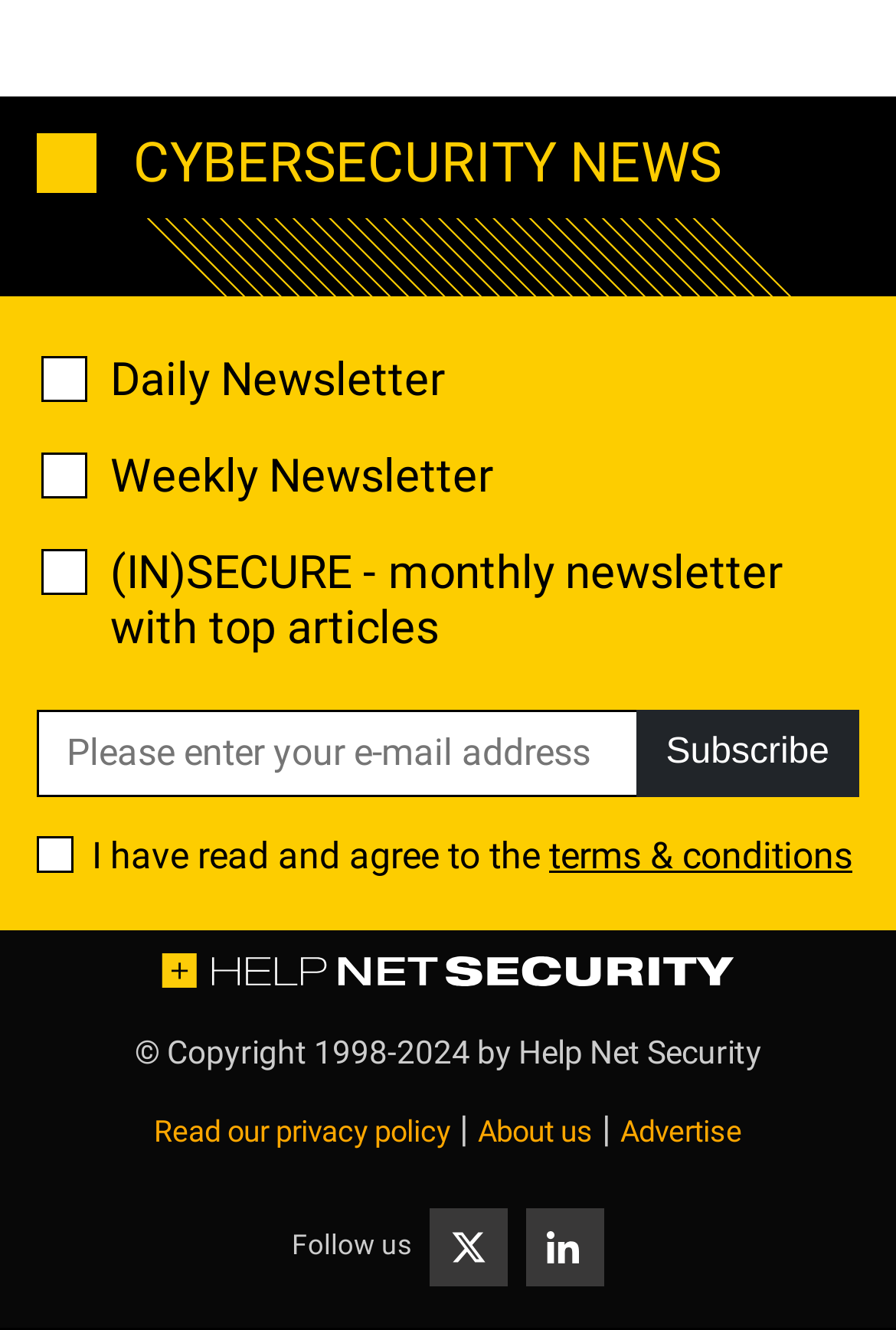Determine the bounding box coordinates of the clickable region to follow the instruction: "Subscribe to the newsletter".

[0.71, 0.533, 0.959, 0.598]